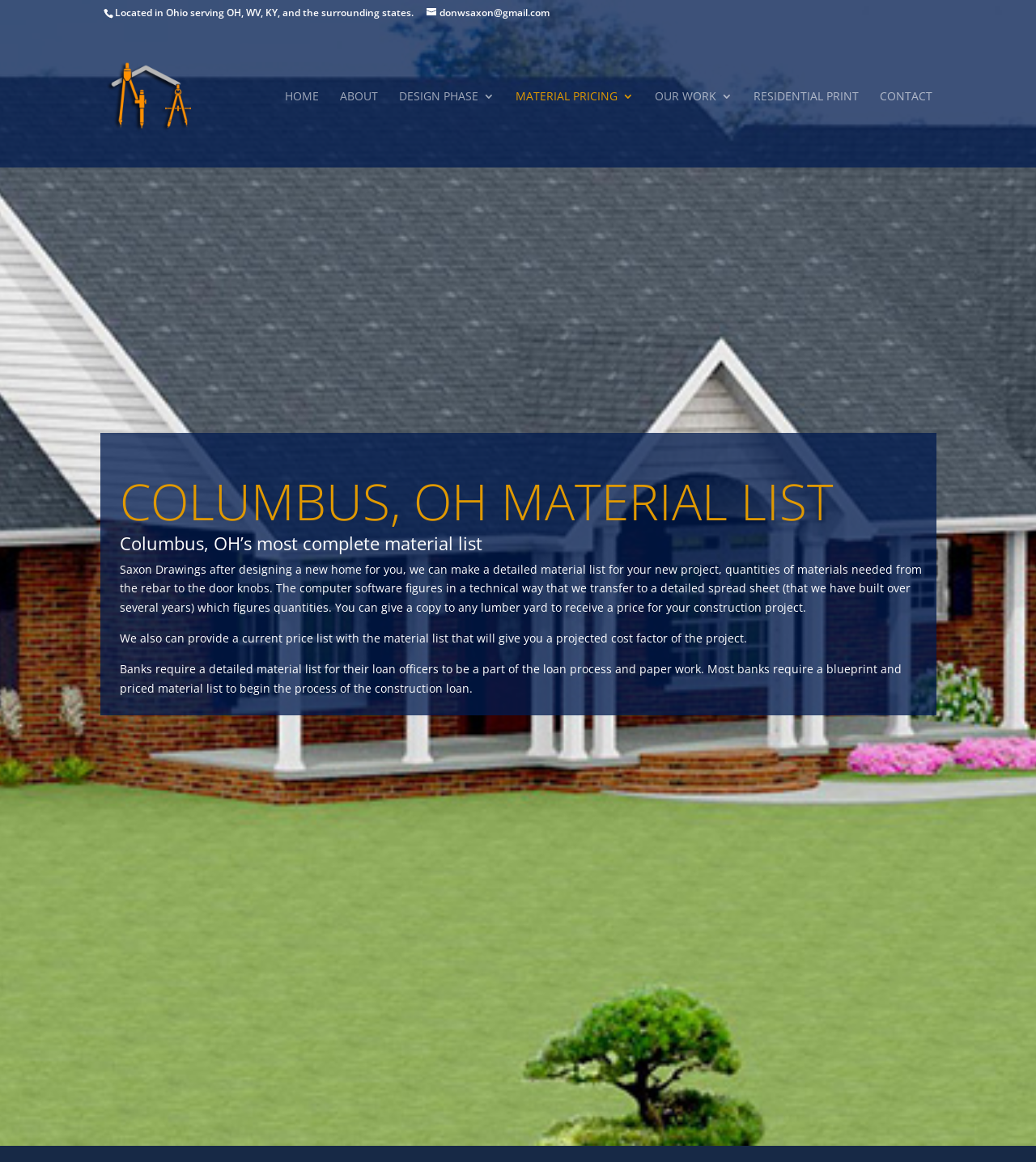Please indicate the bounding box coordinates of the element's region to be clicked to achieve the instruction: "Click the 'ABOUT' link". Provide the coordinates as four float numbers between 0 and 1, i.e., [left, top, right, bottom].

[0.328, 0.078, 0.365, 0.144]